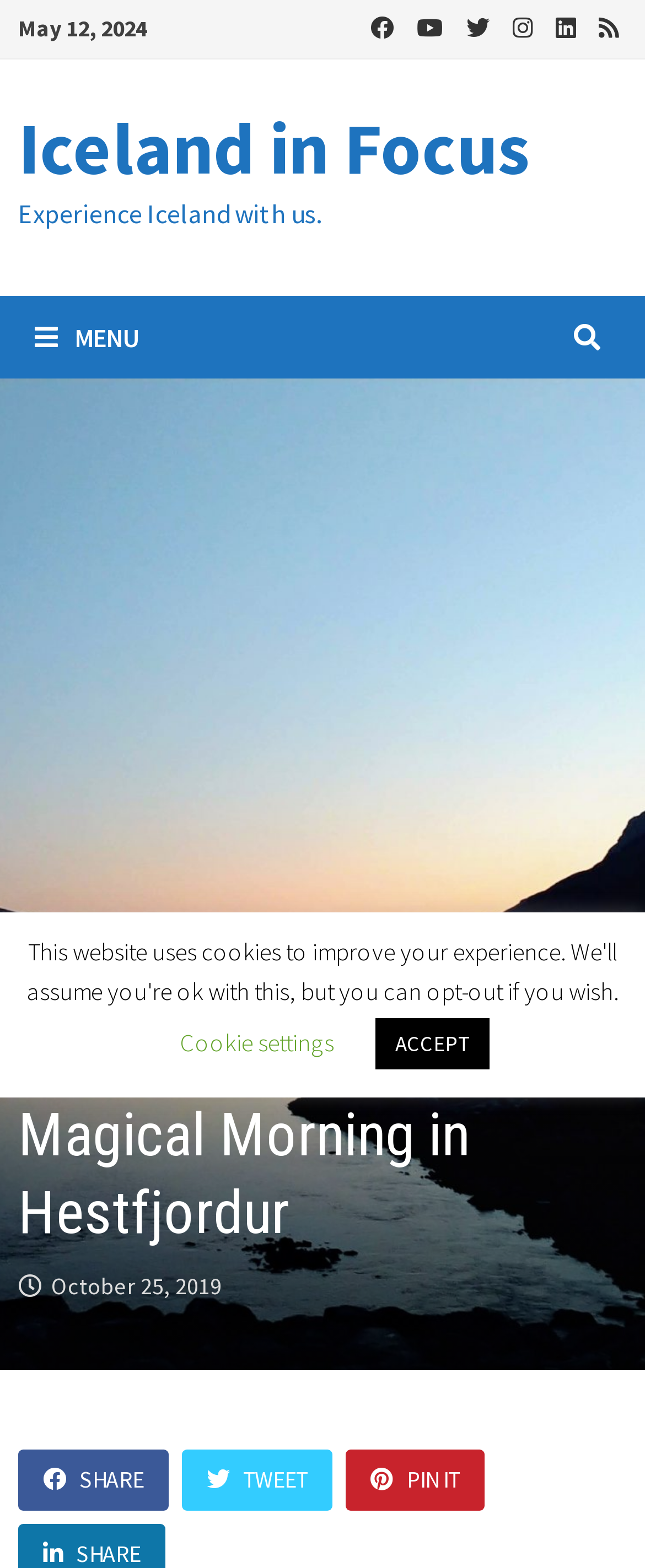Construct a comprehensive caption that outlines the webpage's structure and content.

The webpage is about "Magical Morning in Hestfjordur" in Iceland, with a focus on travel and exploration. At the top left, there is a date "May 12, 2024" displayed. Next to it, there are six social media icons lined up horizontally, including Facebook, Twitter, and Pinterest, among others.

Below the date and social media icons, there is a link to "Iceland in Focus" and a tagline "Experience Iceland with us." A menu button is located to the right of the tagline, which is currently not expanded.

The main content of the webpage is headed by a title "Magical Morning in Hestfjordur" in a large font size. Below the title, there is a link to "WESTFJORDS" on the left side, and a link to a specific date "October 25, 2019" on the right side. The date link also contains a time element, but it is not explicitly displayed.

At the bottom of the page, there are three social media sharing links, including "SHARE", "TWEET", and "PIN IT", aligned horizontally. Above these links, there are two buttons, "Cookie settings" and "ACCEPT", which are likely related to cookie consent.

Overall, the webpage appears to be a travel blog or article about a specific location in Iceland, with various links and buttons for navigation and social media sharing.